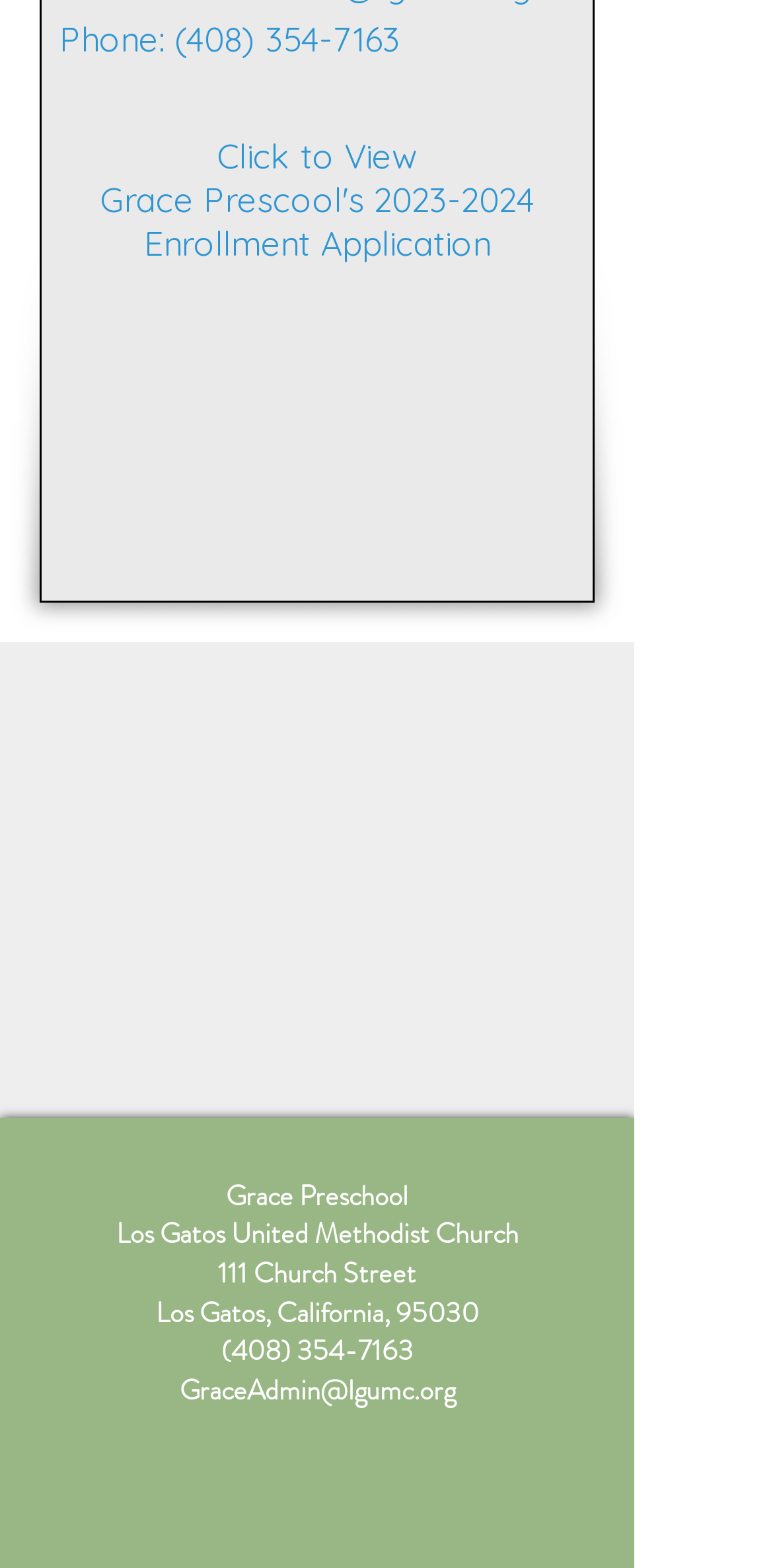Identify the bounding box coordinates for the UI element described as follows: Los Gatos United Methodist Church. Use the format (top-left x, top-left y, bottom-right x, bottom-right y) and ensure all values are floating point numbers between 0 and 1.

[0.15, 0.774, 0.671, 0.8]